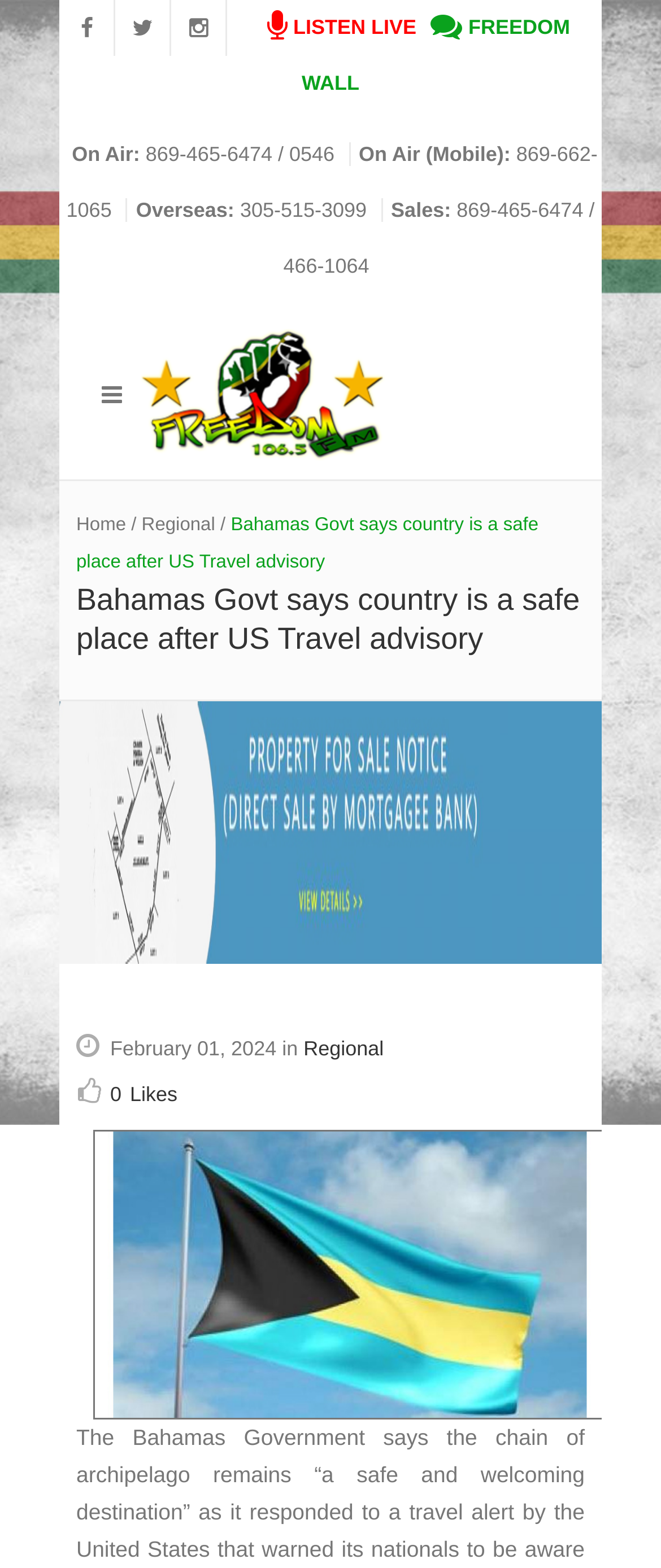Determine the primary headline of the webpage.

Bahamas Govt says country is a safe place after US Travel advisory